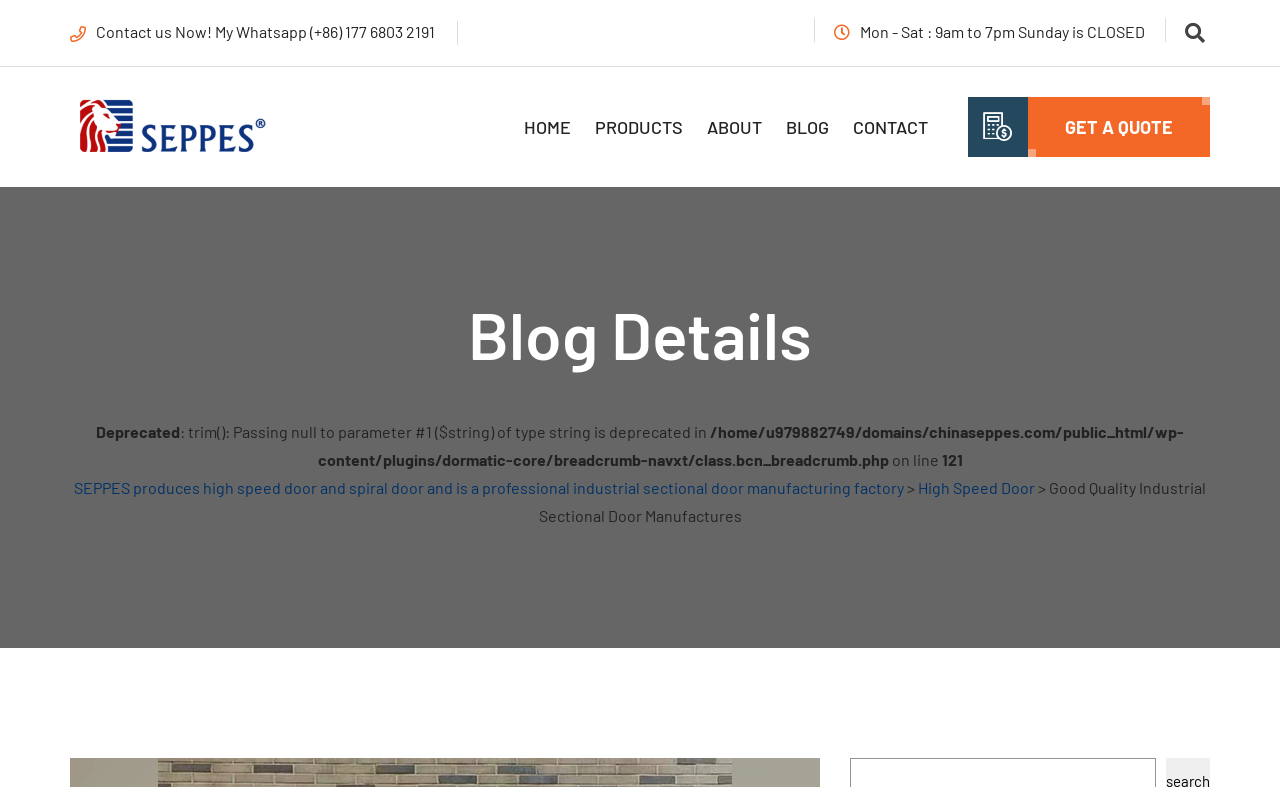Bounding box coordinates are specified in the format (top-left x, top-left y, bottom-right x, bottom-right y). All values are floating point numbers bounded between 0 and 1. Please provide the bounding box coordinate of the region this sentence describes: High Speed Door

[0.717, 0.607, 0.809, 0.632]